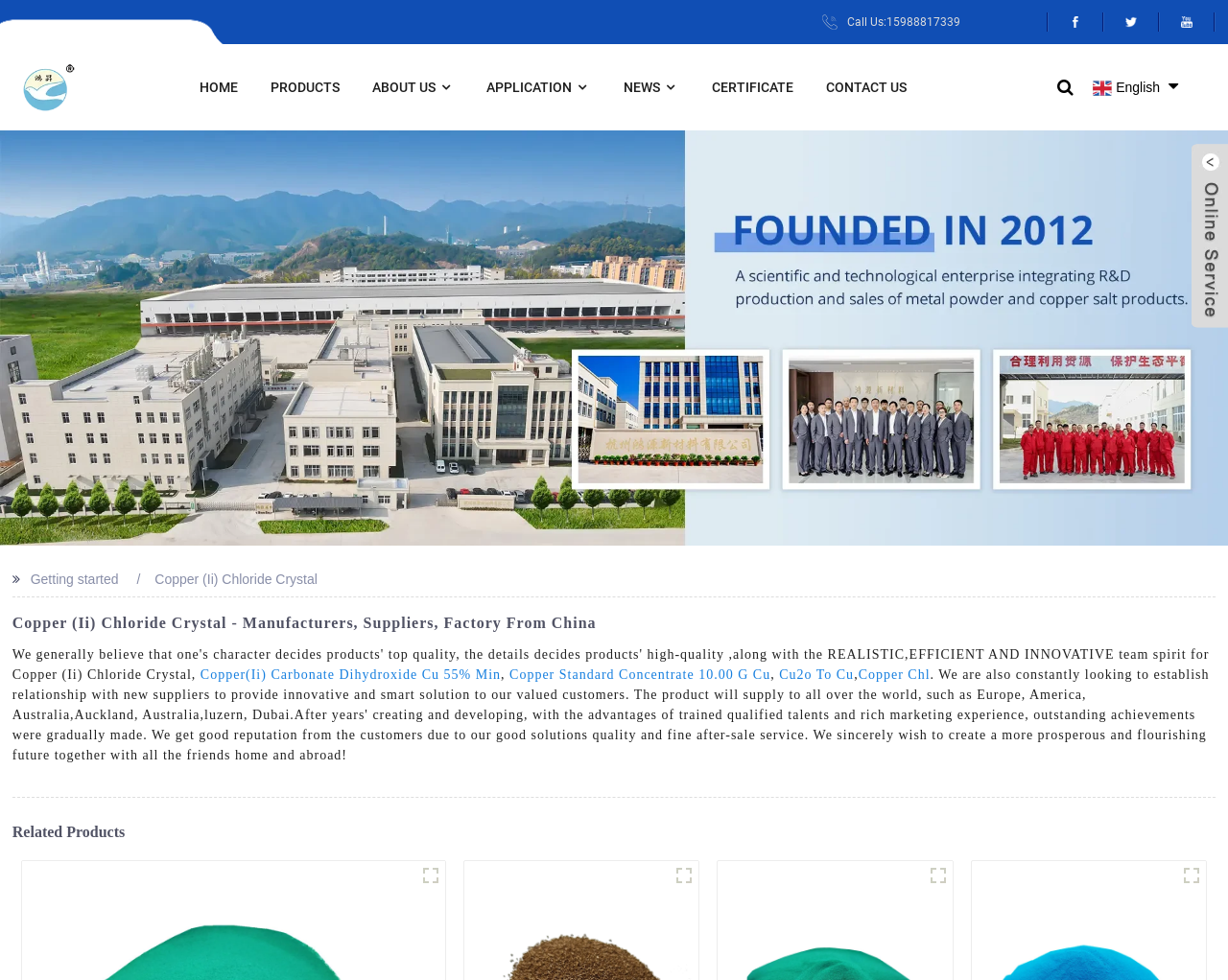How many links are there in the navigation menu?
Please answer the question with a detailed and comprehensive explanation.

I counted the number of links in the navigation menu by looking at the links with text 'HOME', 'PRODUCTS', 'ABOUT US', 'APPLICATION', 'NEWS', 'CERTIFICATE', and 'CONTACT US'. There are 7 links in total.